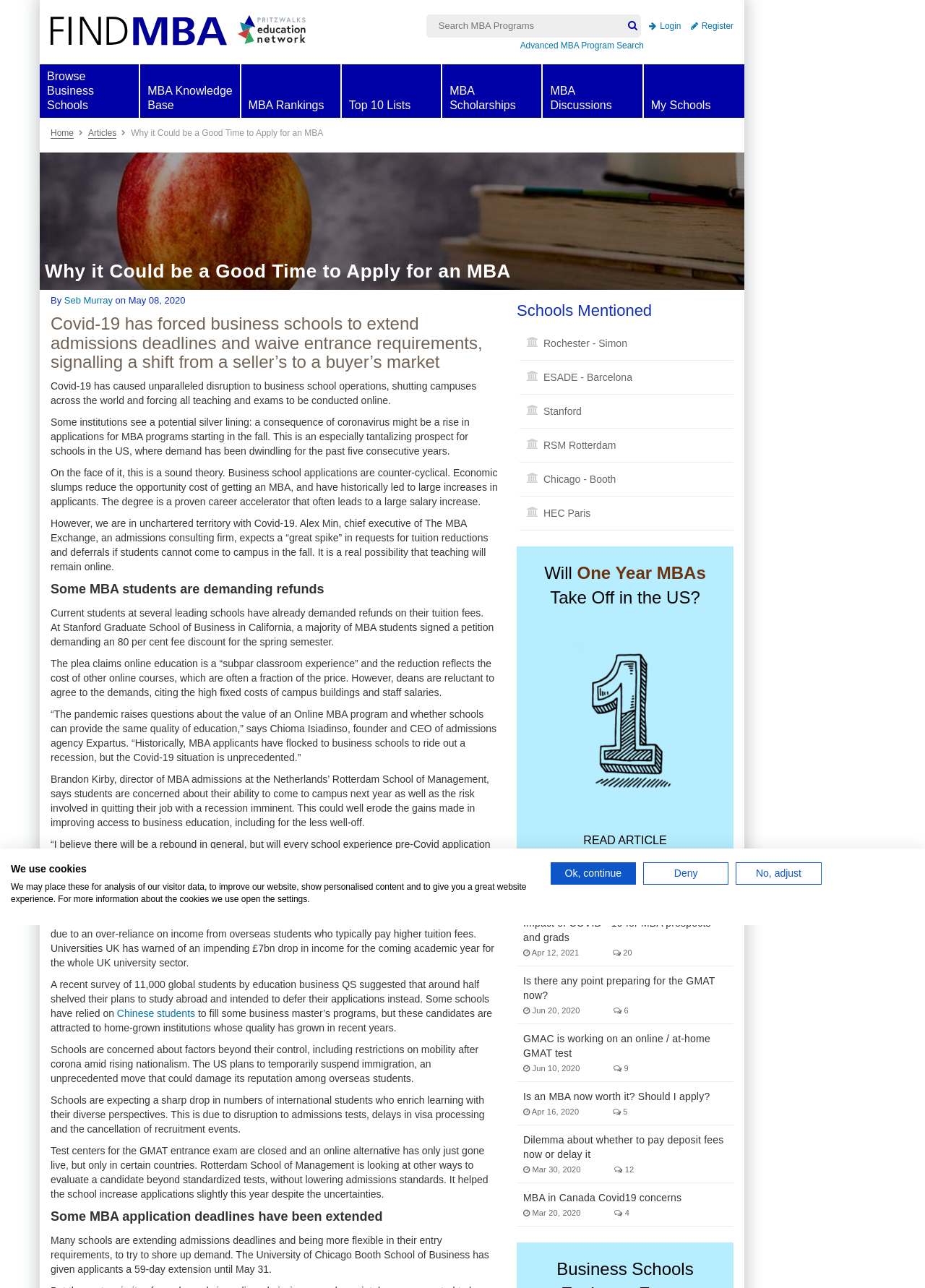Please specify the bounding box coordinates of the element that should be clicked to execute the given instruction: 'Browse Business Schools'. Ensure the coordinates are four float numbers between 0 and 1, expressed as [left, top, right, bottom].

[0.043, 0.05, 0.15, 0.091]